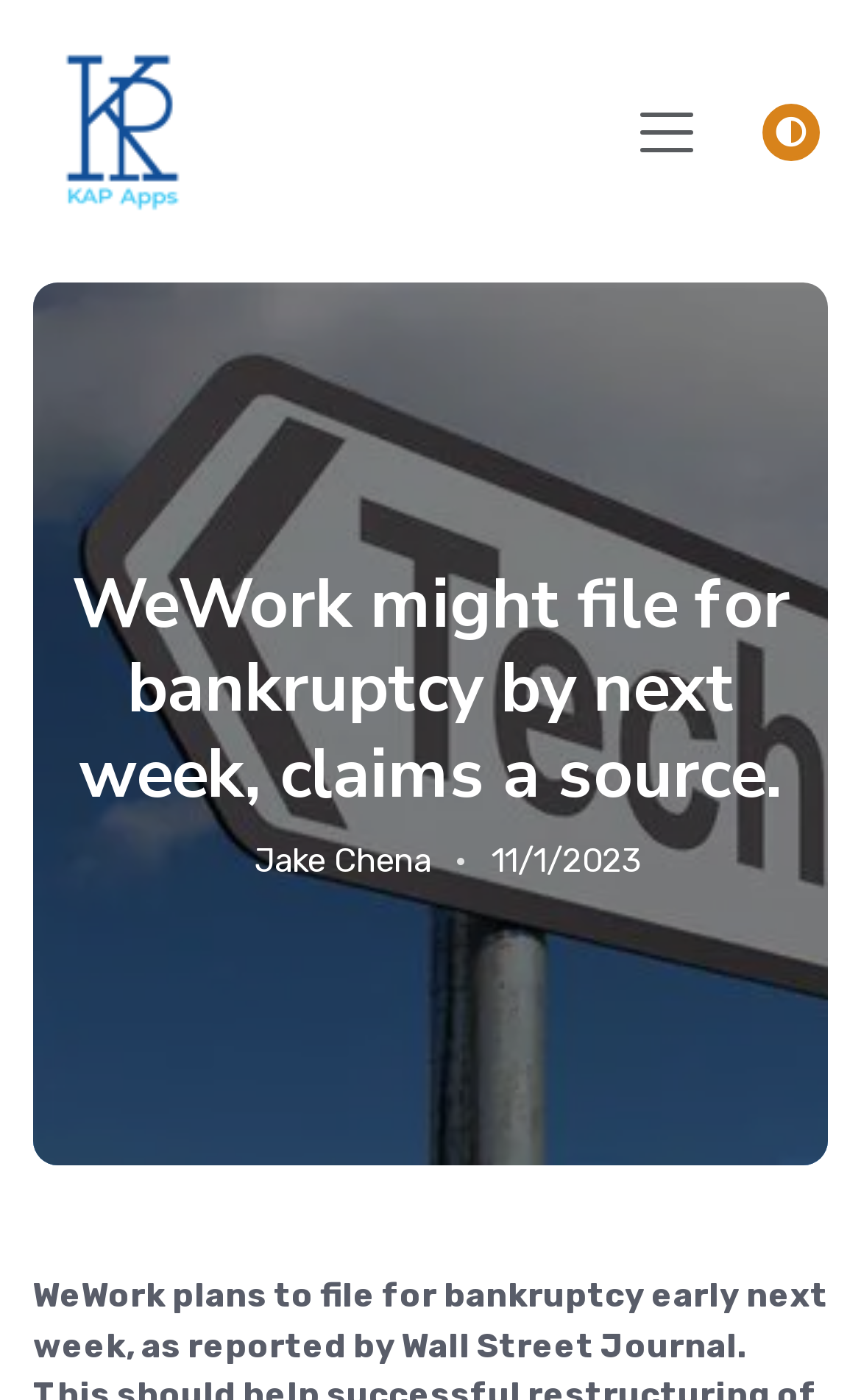Provide a short answer using a single word or phrase for the following question: 
What is the text on the top-left image?

Kap Apps